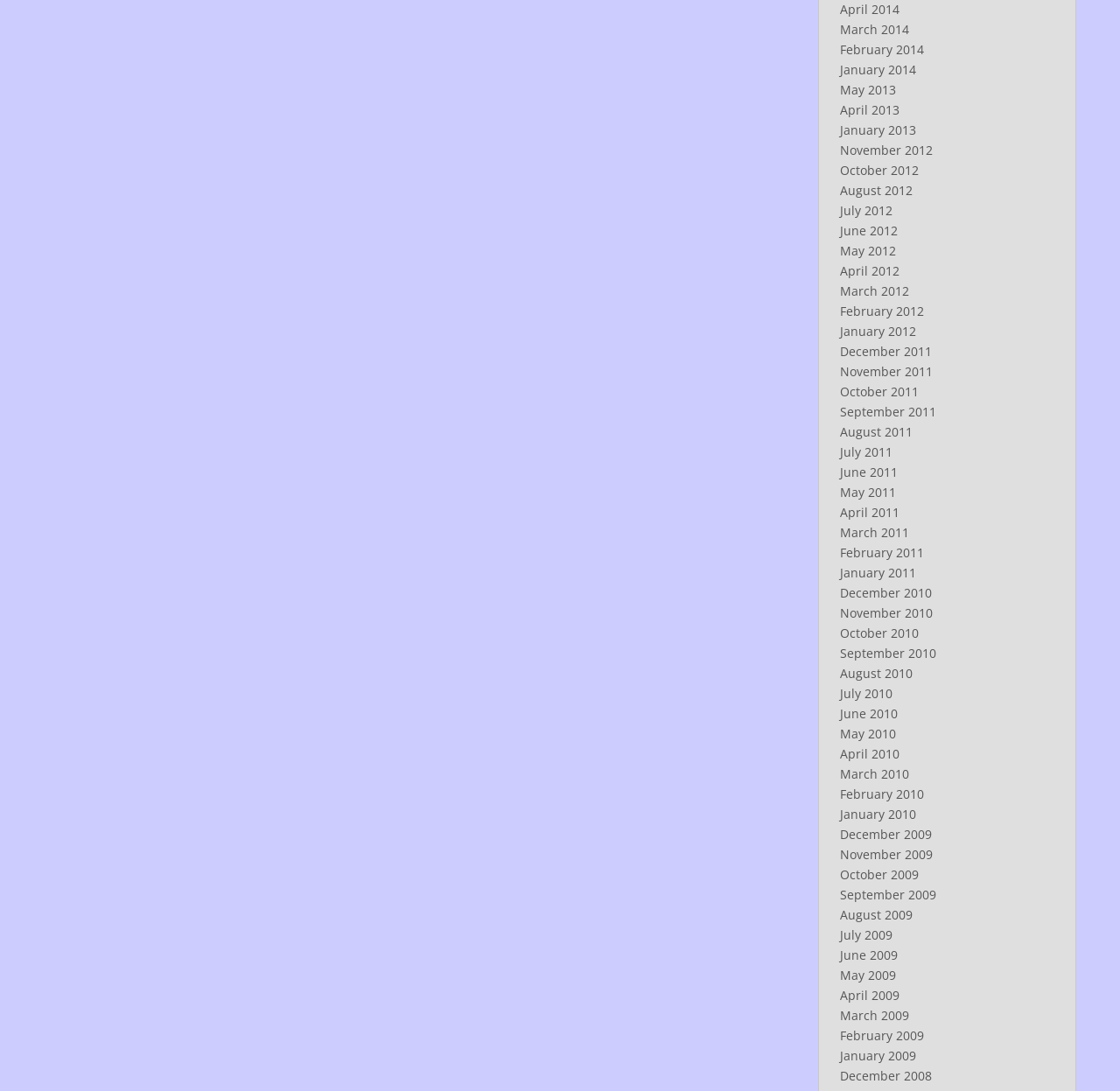What is the earliest month listed?
From the screenshot, provide a brief answer in one word or phrase.

December 2008